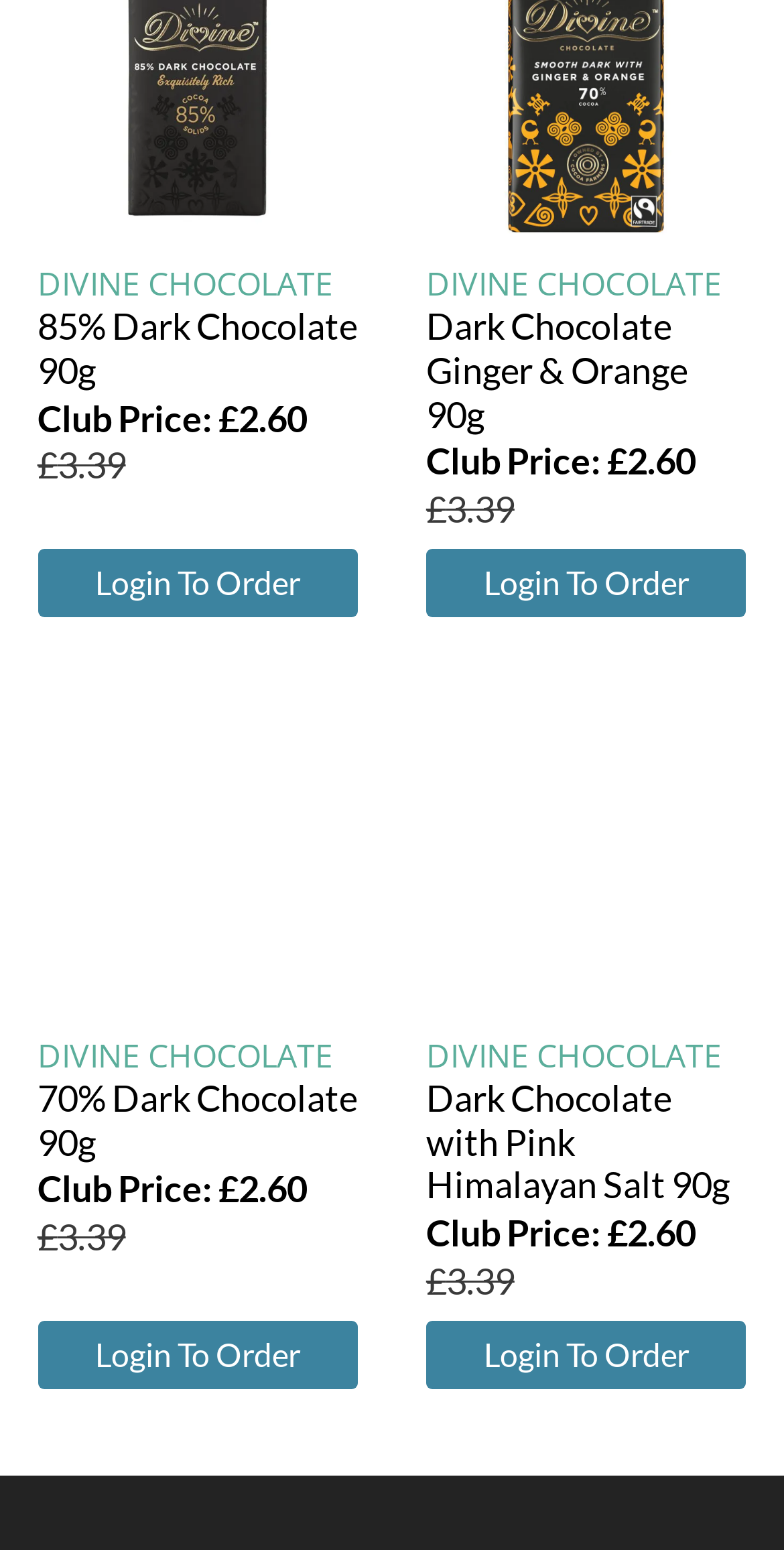Identify the bounding box coordinates of the area you need to click to perform the following instruction: "View the first slide".

None